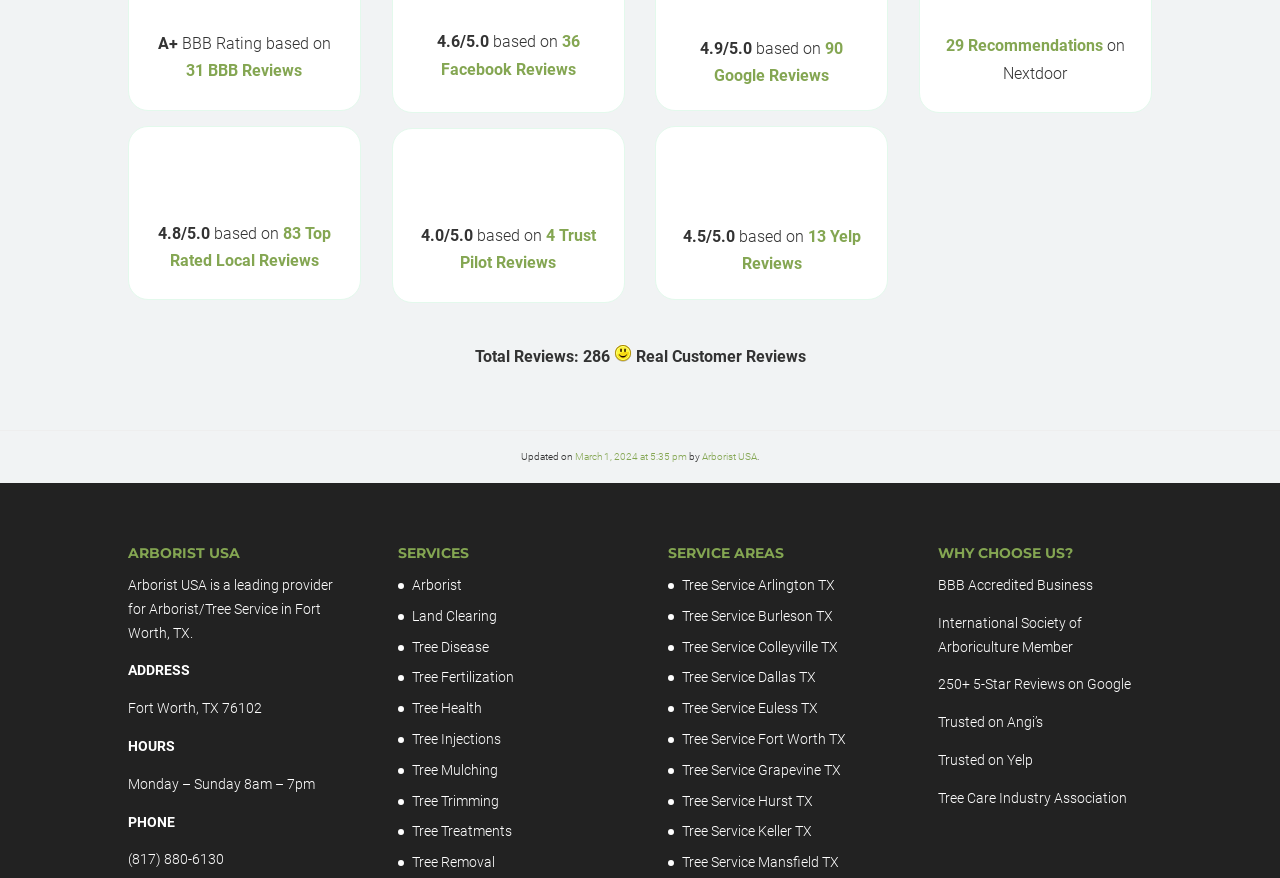Give a concise answer using one word or a phrase to the following question:
What is the last updated date of the reviews?

March 1, 2024 at 5:35 pm